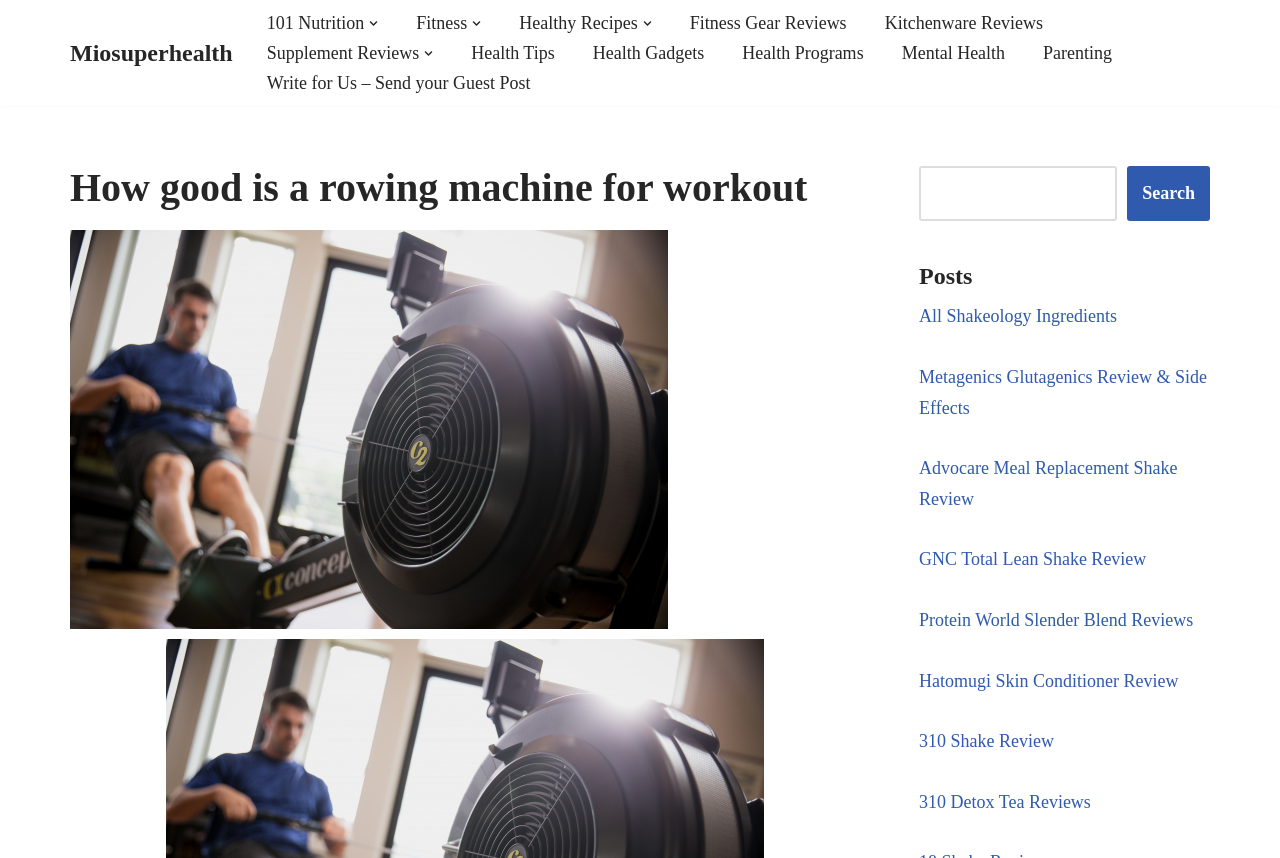Please locate the UI element described by "310 Detox Tea Reviews" and provide its bounding box coordinates.

[0.718, 0.923, 0.852, 0.946]